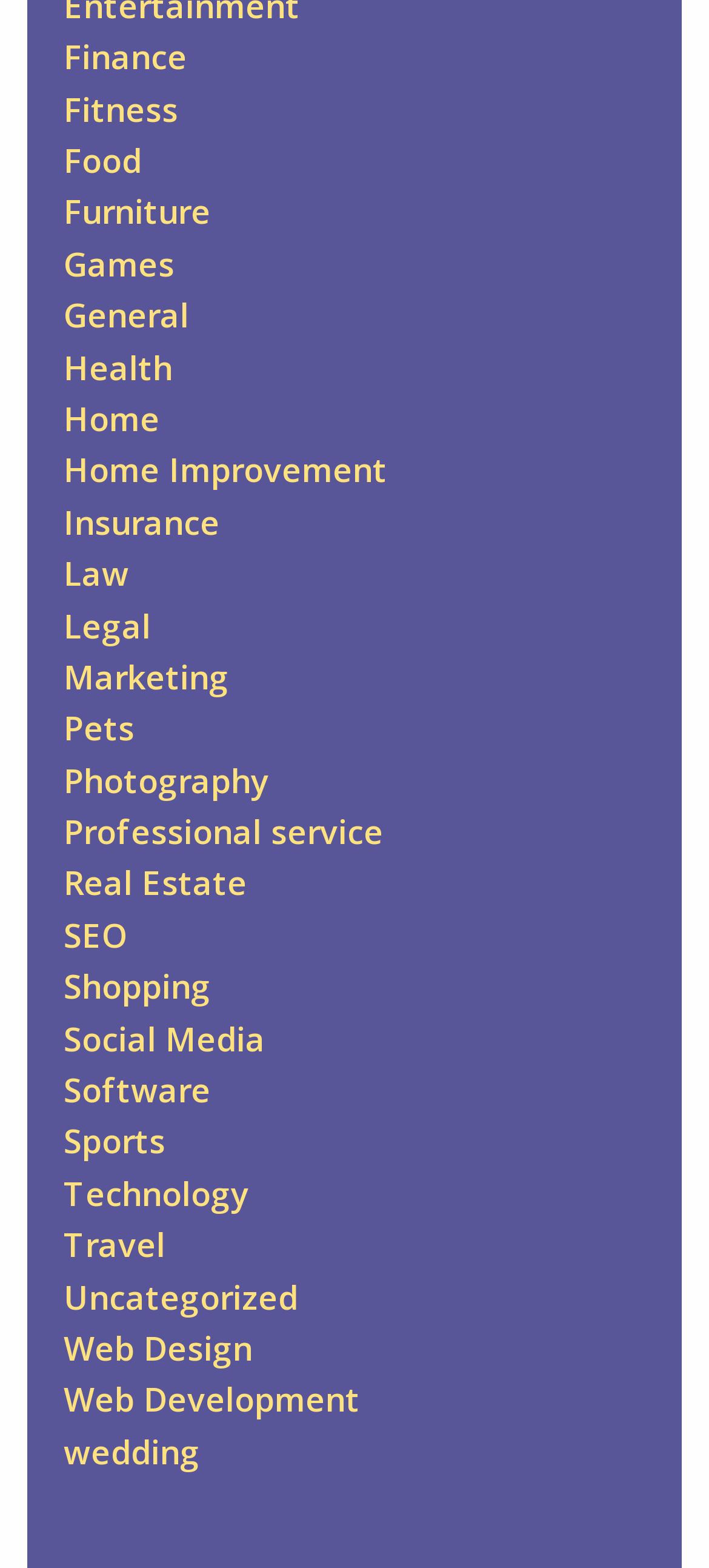Is 'Home Improvement' a subcategory of 'Home'?
Based on the visual details in the image, please answer the question thoroughly.

Although 'Home Improvement' and 'Home' are adjacent to each other in the list, their bounding box coordinates do not suggest a hierarchical relationship, indicating that 'Home Improvement' is a separate category rather than a subcategory of 'Home'.